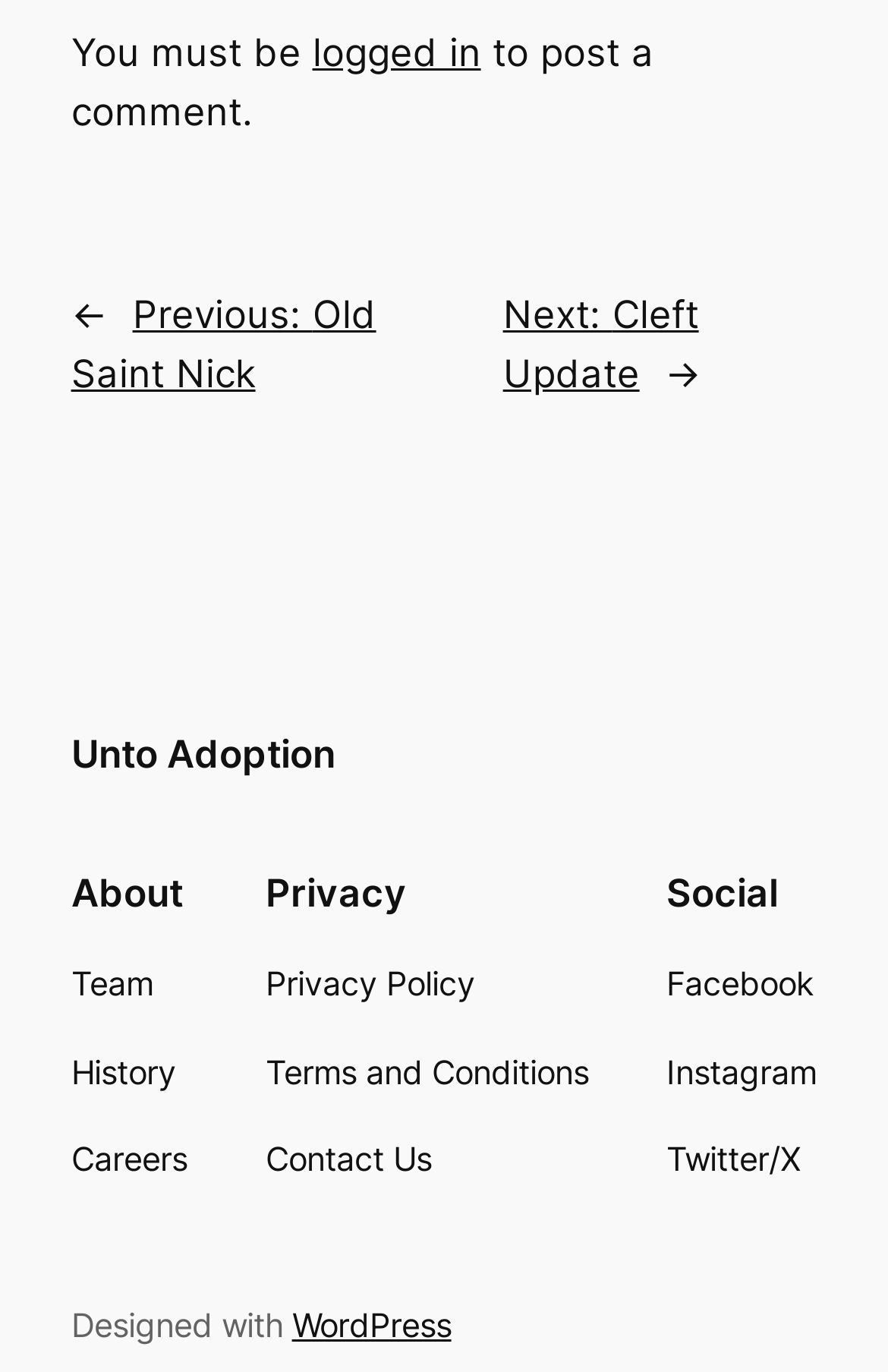Provide a single word or phrase answer to the question: 
What are the main sections of the webpage?

Posts, About, Privacy, Social